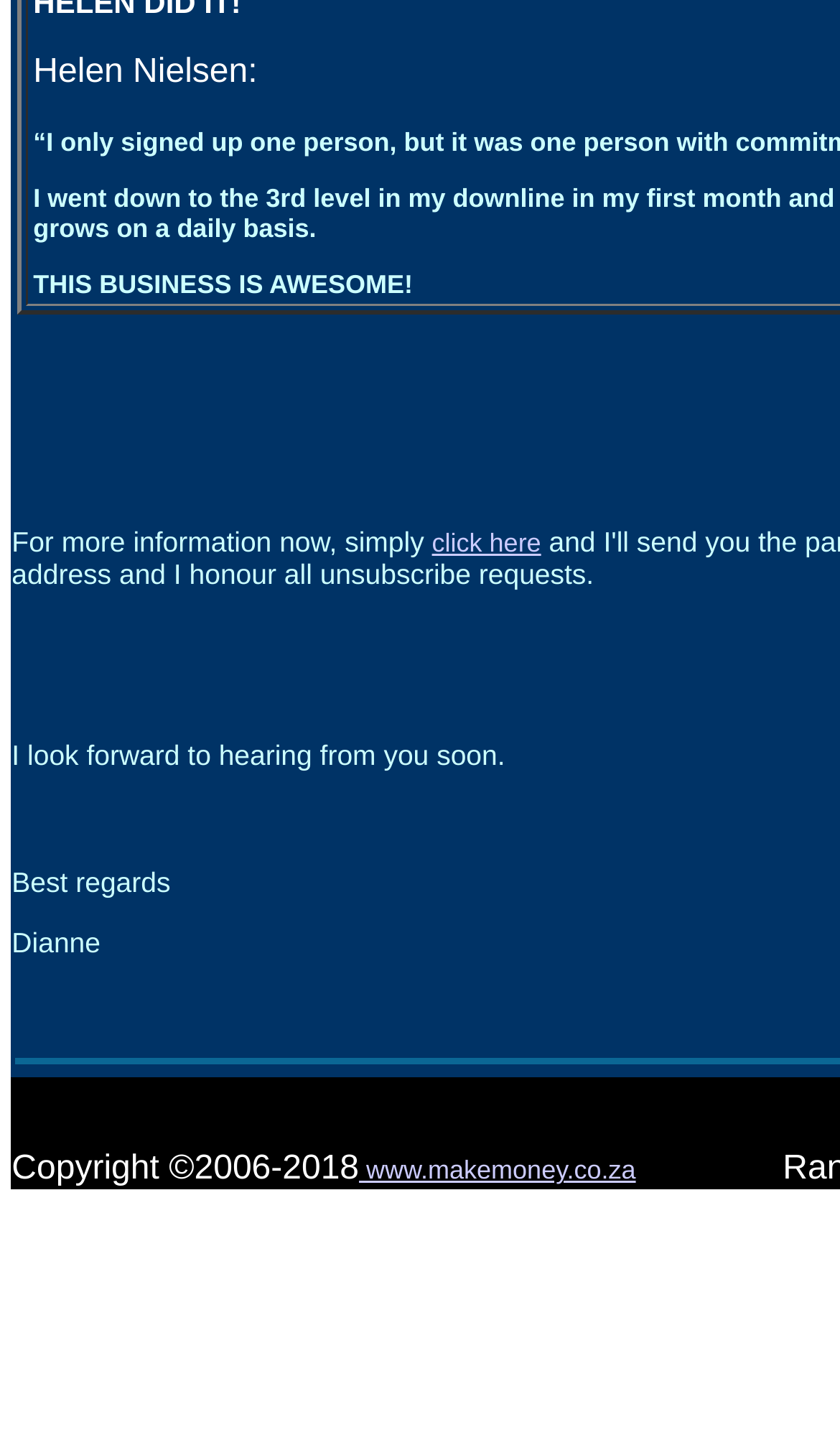What is the phrase before 'click here' in the message?
Examine the screenshot and reply with a single word or phrase.

For more information now, simply